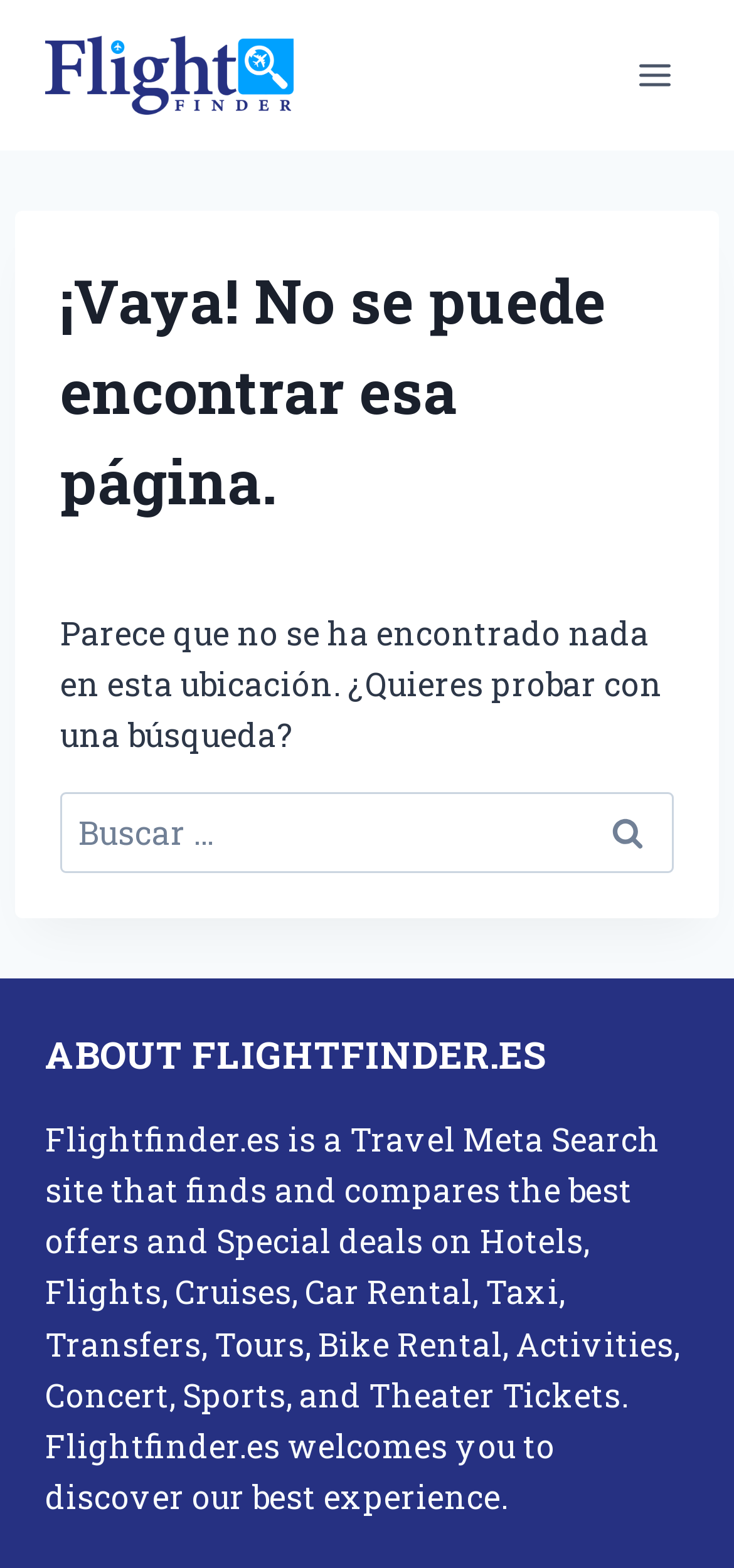Please answer the following query using a single word or phrase: 
What type of website is Flightfinder?

Travel Meta Search site